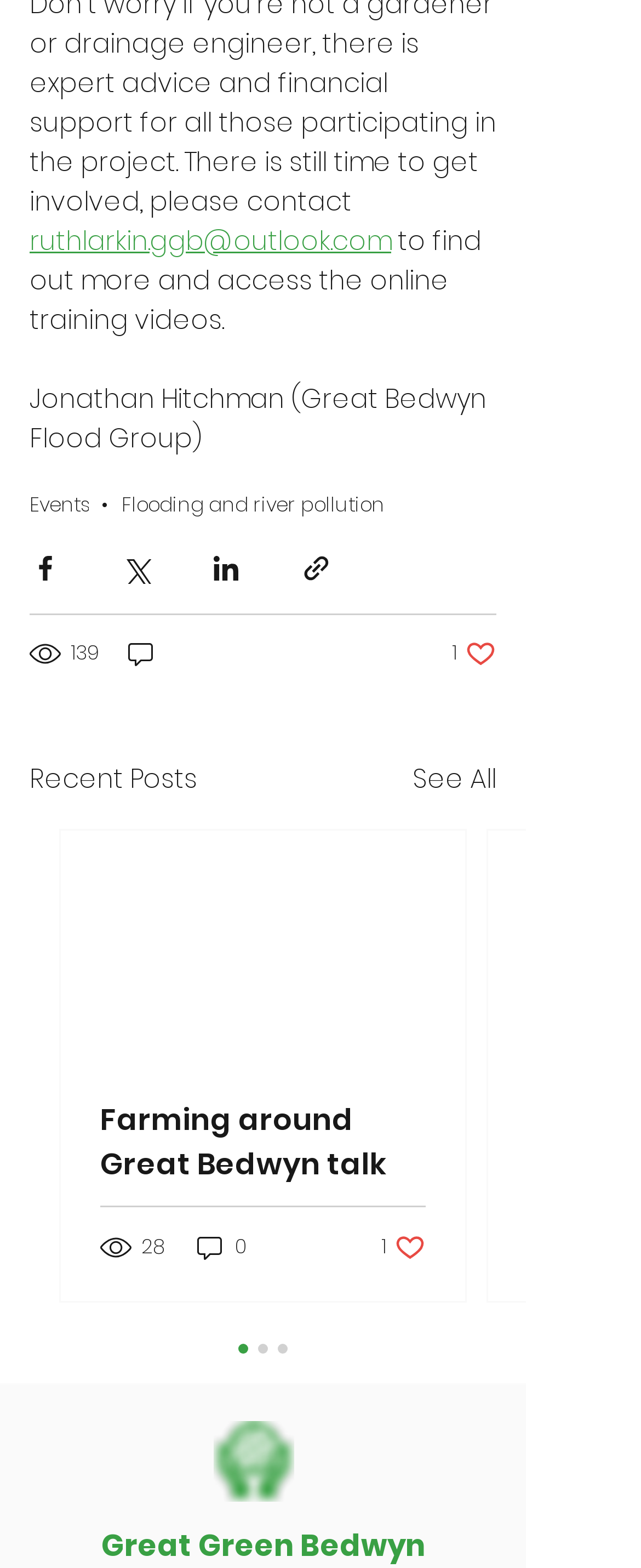Locate the bounding box coordinates of the element that needs to be clicked to carry out the instruction: "View Recent Posts". The coordinates should be given as four float numbers ranging from 0 to 1, i.e., [left, top, right, bottom].

[0.046, 0.484, 0.308, 0.509]